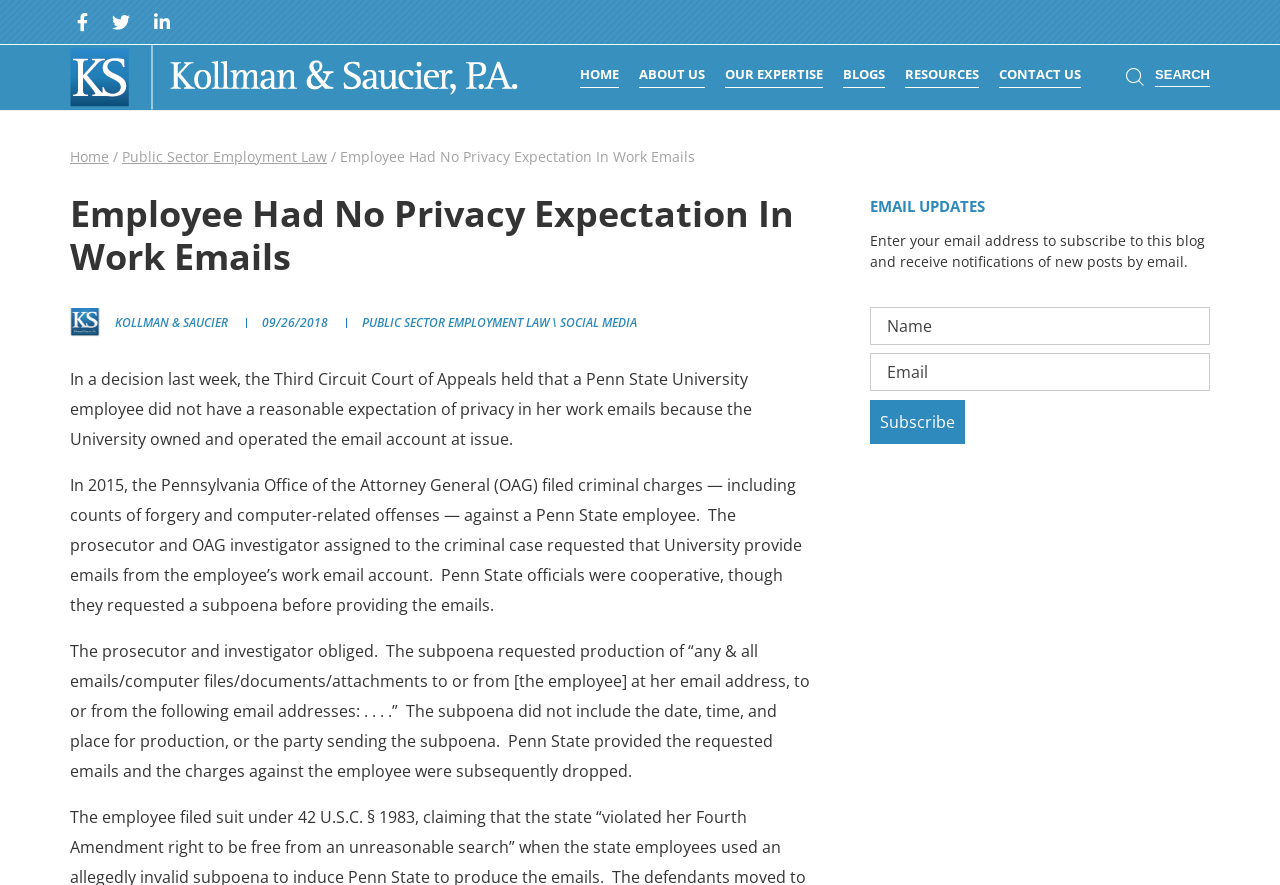Locate the bounding box coordinates of the clickable part needed for the task: "Enter email address to subscribe".

[0.68, 0.347, 0.945, 0.39]